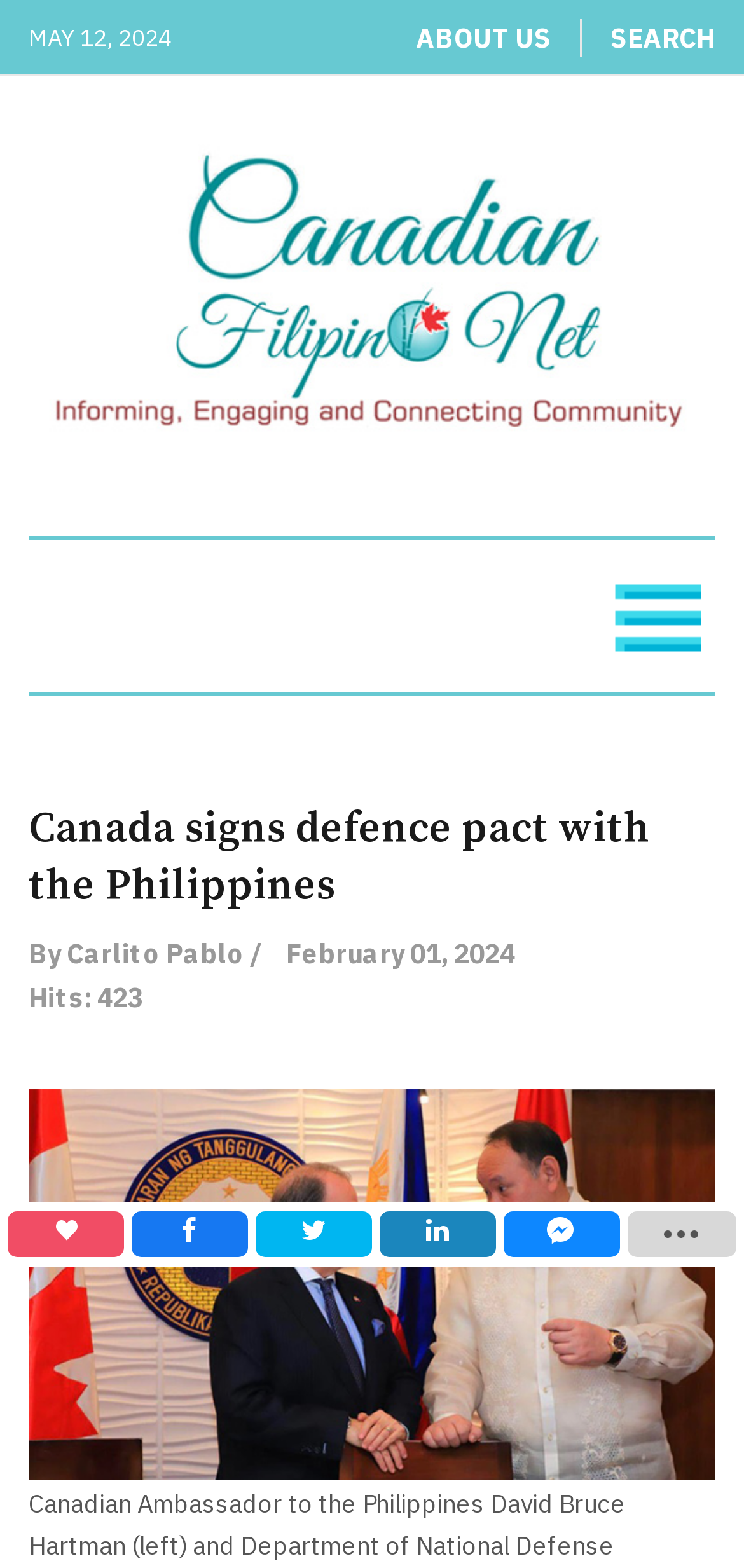Determine the bounding box coordinates of the section to be clicked to follow the instruction: "Search for something". The coordinates should be given as four float numbers between 0 and 1, formatted as [left, top, right, bottom].

[0.821, 0.012, 0.962, 0.036]